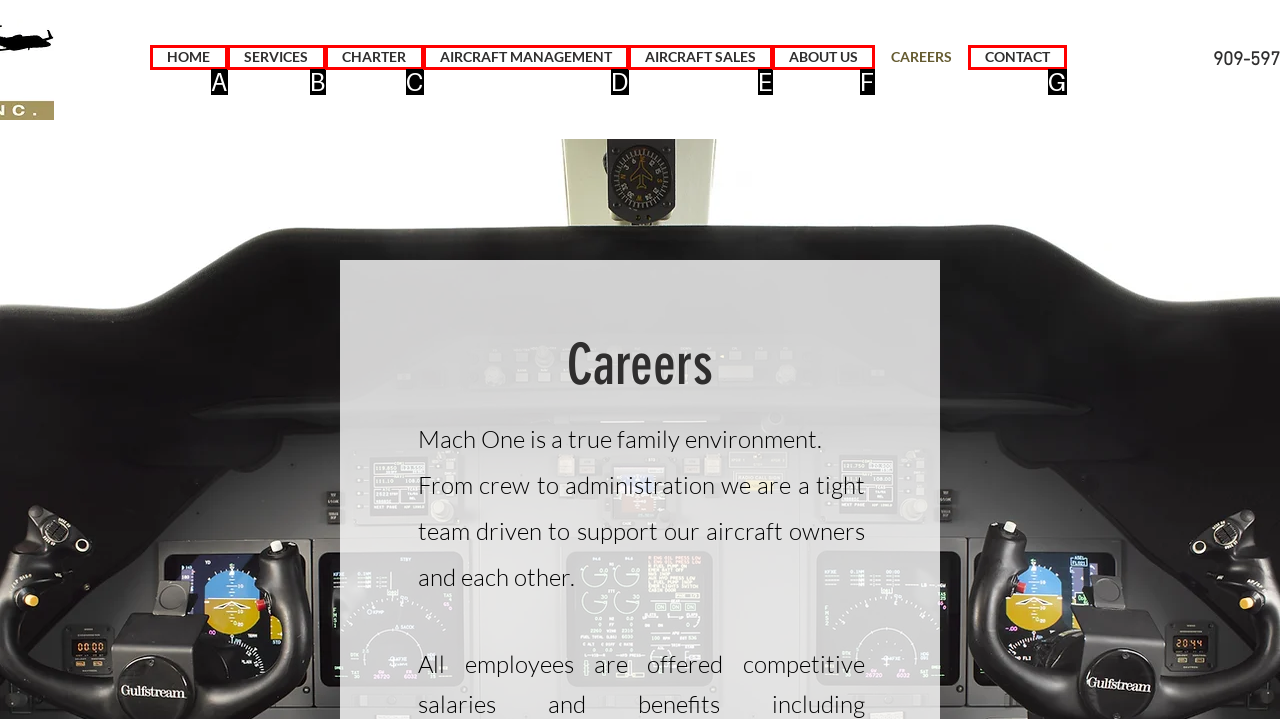Find the UI element described as: AIRCRAFT MANAGEMENT
Reply with the letter of the appropriate option.

D